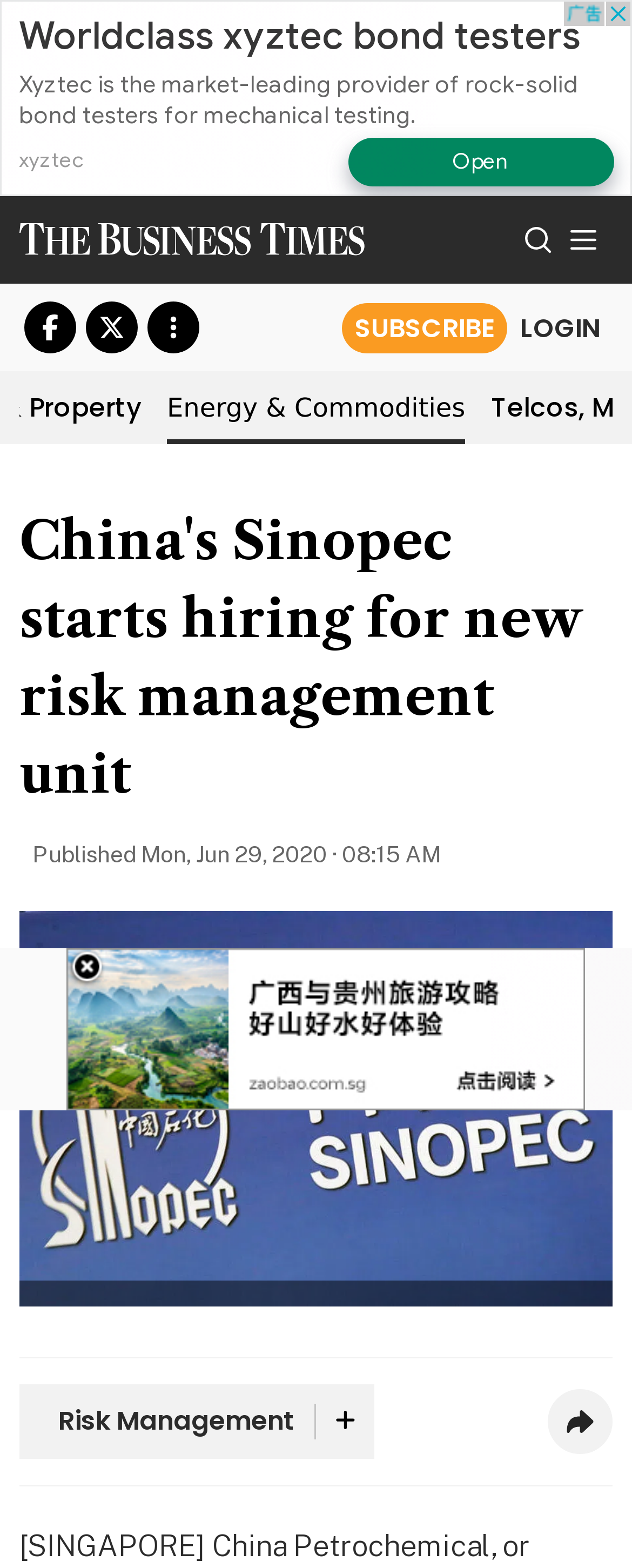Determine the bounding box coordinates of the clickable region to carry out the instruction: "View more".

[0.233, 0.192, 0.315, 0.225]